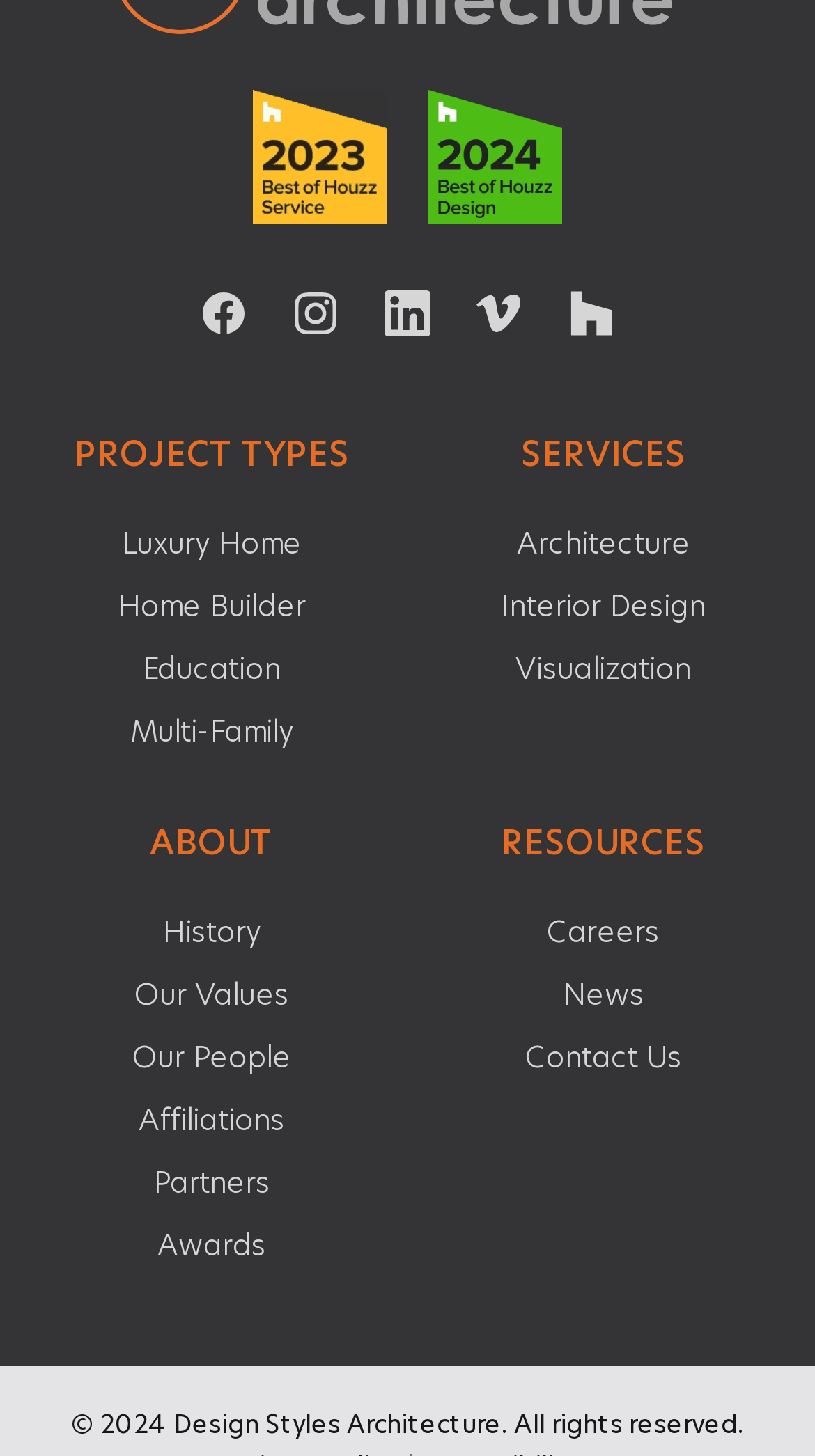What is the copyright year?
Provide a detailed answer to the question, using the image to inform your response.

At the bottom of the webpage, I found the copyright information, which includes the year 2024.